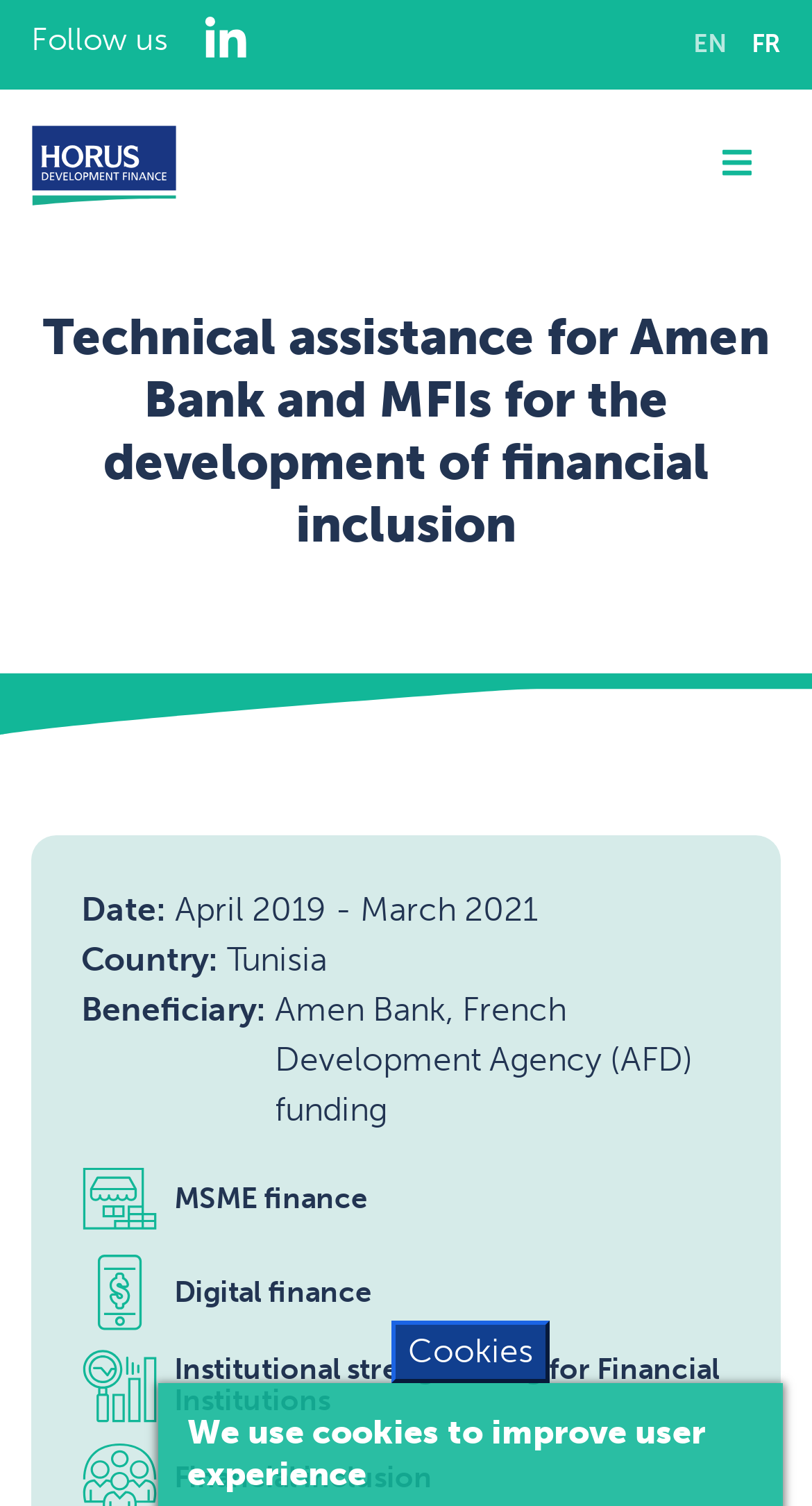Answer this question in one word or a short phrase: What is the language of the webpage?

English